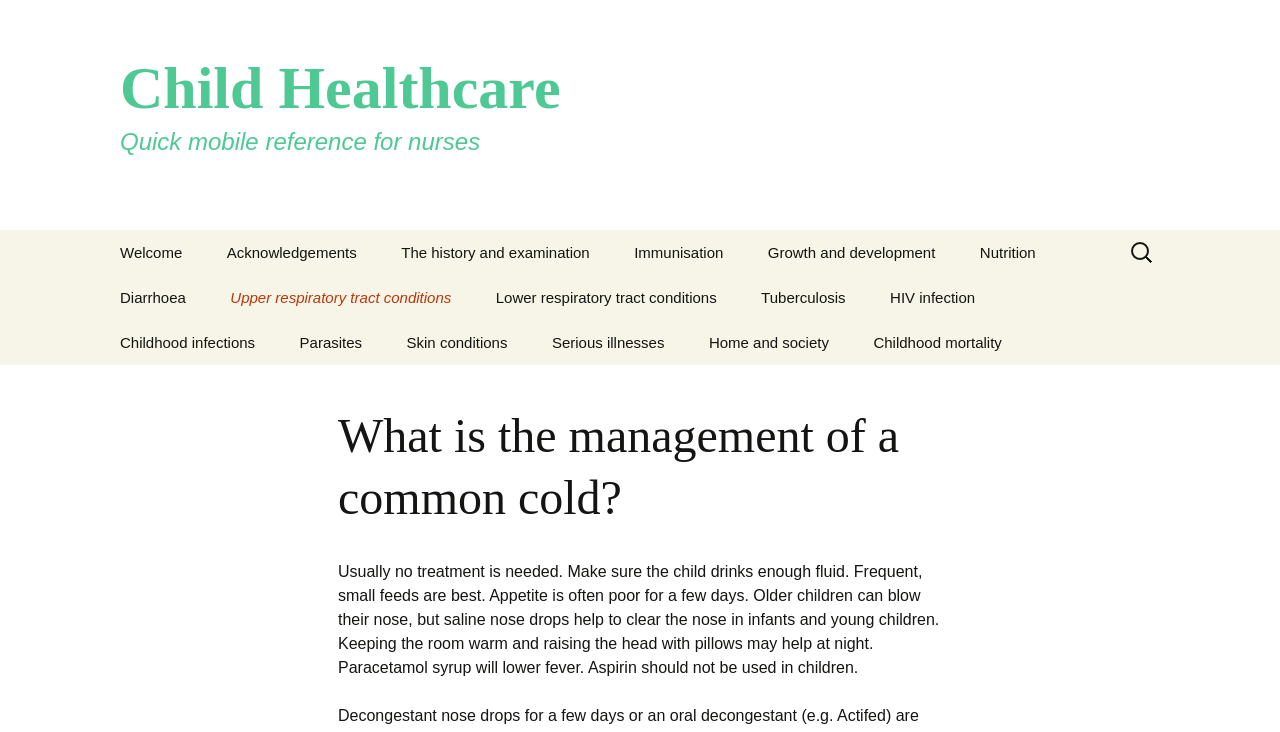What is the main topic of this webpage?
Please use the image to provide a one-word or short phrase answer.

Child Healthcare